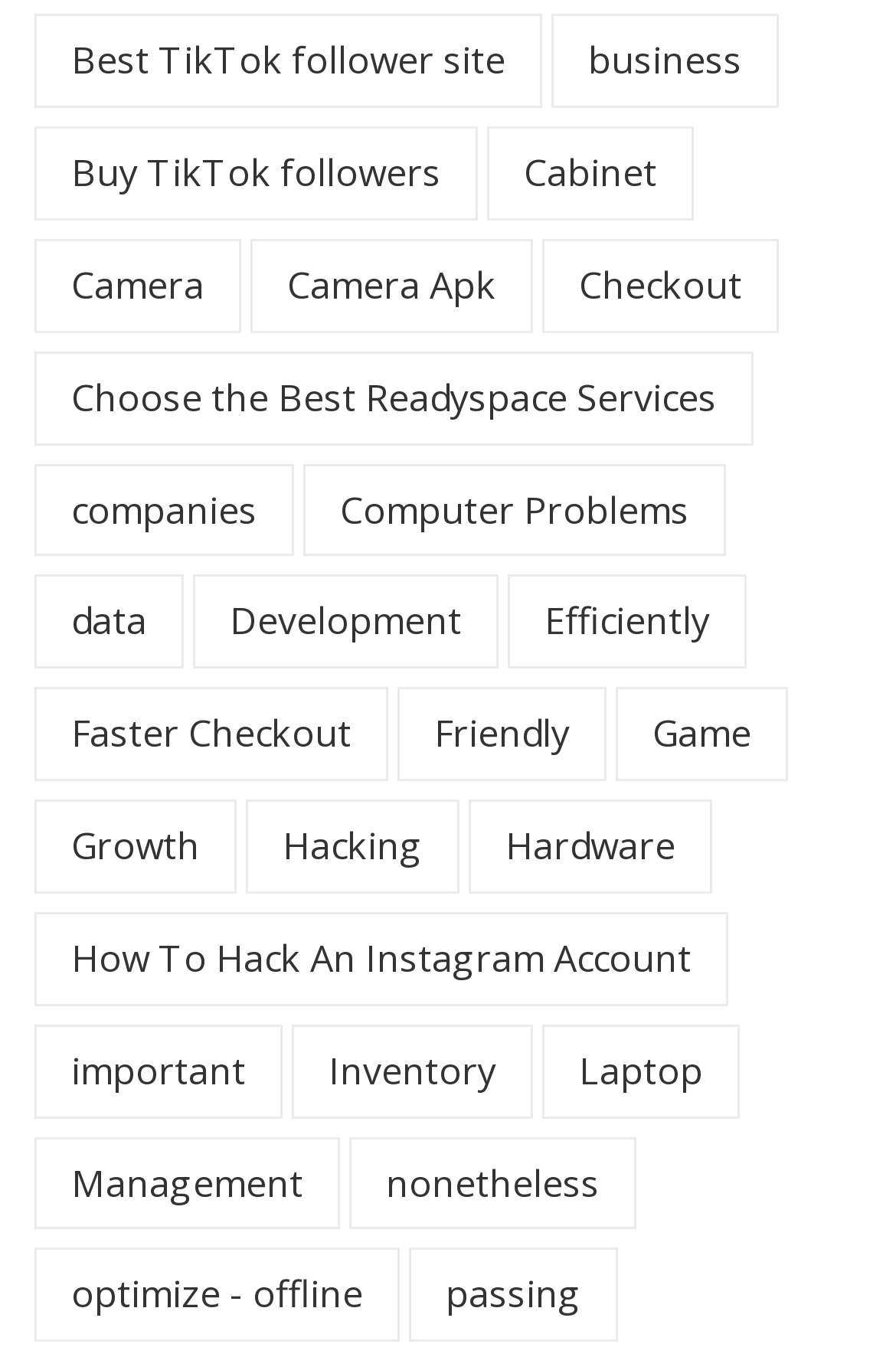Find the bounding box coordinates for the UI element that matches this description: "Best TikTok follower site".

[0.038, 0.01, 0.605, 0.08]